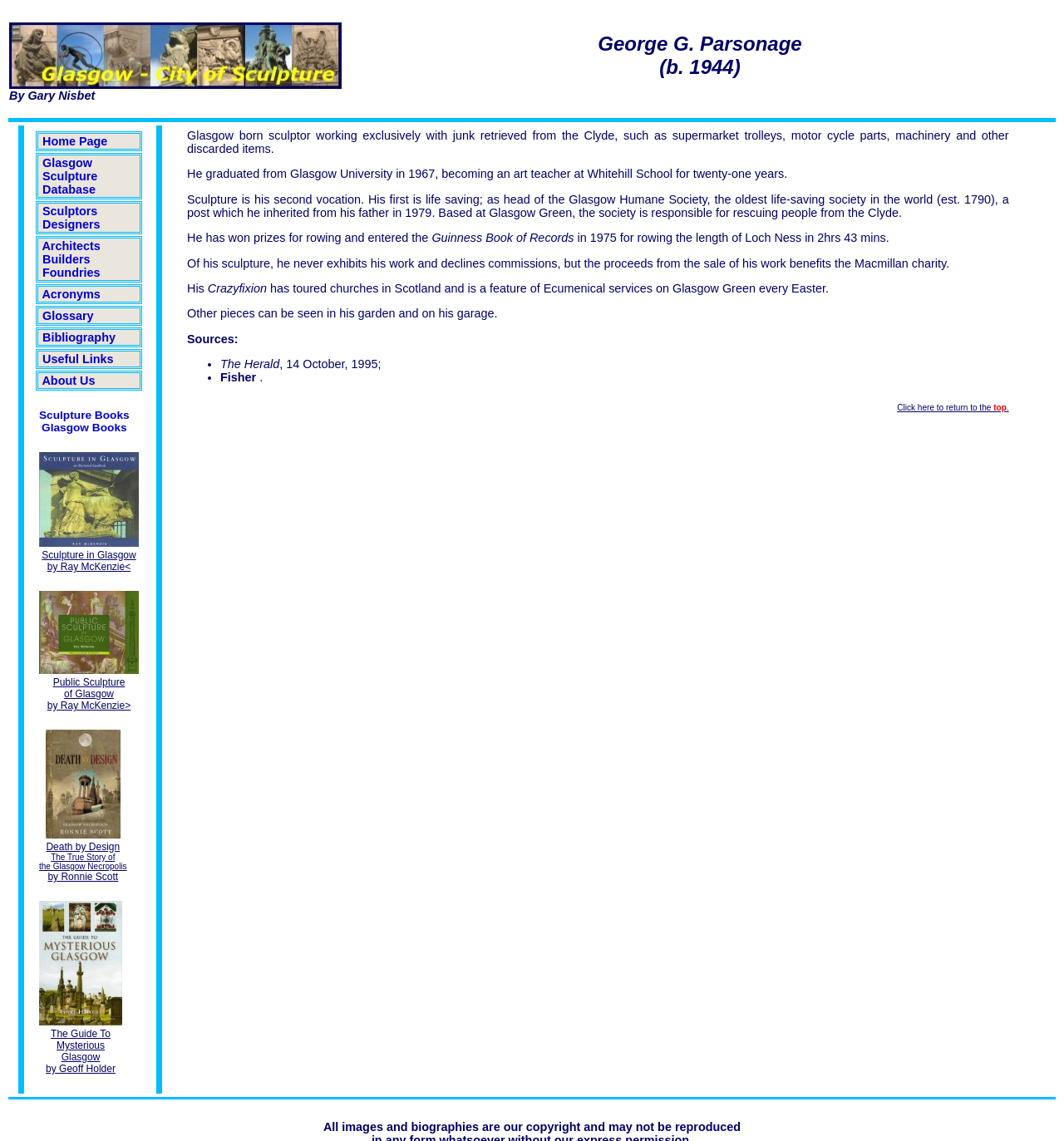Convey a detailed summary of the webpage, mentioning all key elements.

This webpage is a biography of sculptor George G. Parsonage, born in 1944. At the top, there is a header section with a title "George G. Parsonage (b. 1944), sculptor, a biography" and a link "Glasgow - City of Sculpture" with a small image next to it. Below the header, there is a table with multiple rows, each containing a link to a related topic, such as "Home Page", "Glasgow Sculpture Database", "Sculptors Designers", and "Architects Builders Foundries". 

On the left side of the page, there is a narrow column with a series of links to books about sculpture, including "Sculpture Books", "Glasgow Books", "Sculpture in Glasgow", "Public Sculpture of Glasgow", "Death by Design: The True Story of the Glasgow Necropolis", and "The Guide To Mysterious Glasgow". Each book title is accompanied by a small image. 

The rest of the page is occupied by a large table with multiple rows, each containing a brief description of a book, including the title, author, and a short summary. The books are arranged in a vertical list, with each book's information spanning multiple lines. There are no images in the main content area, only text.